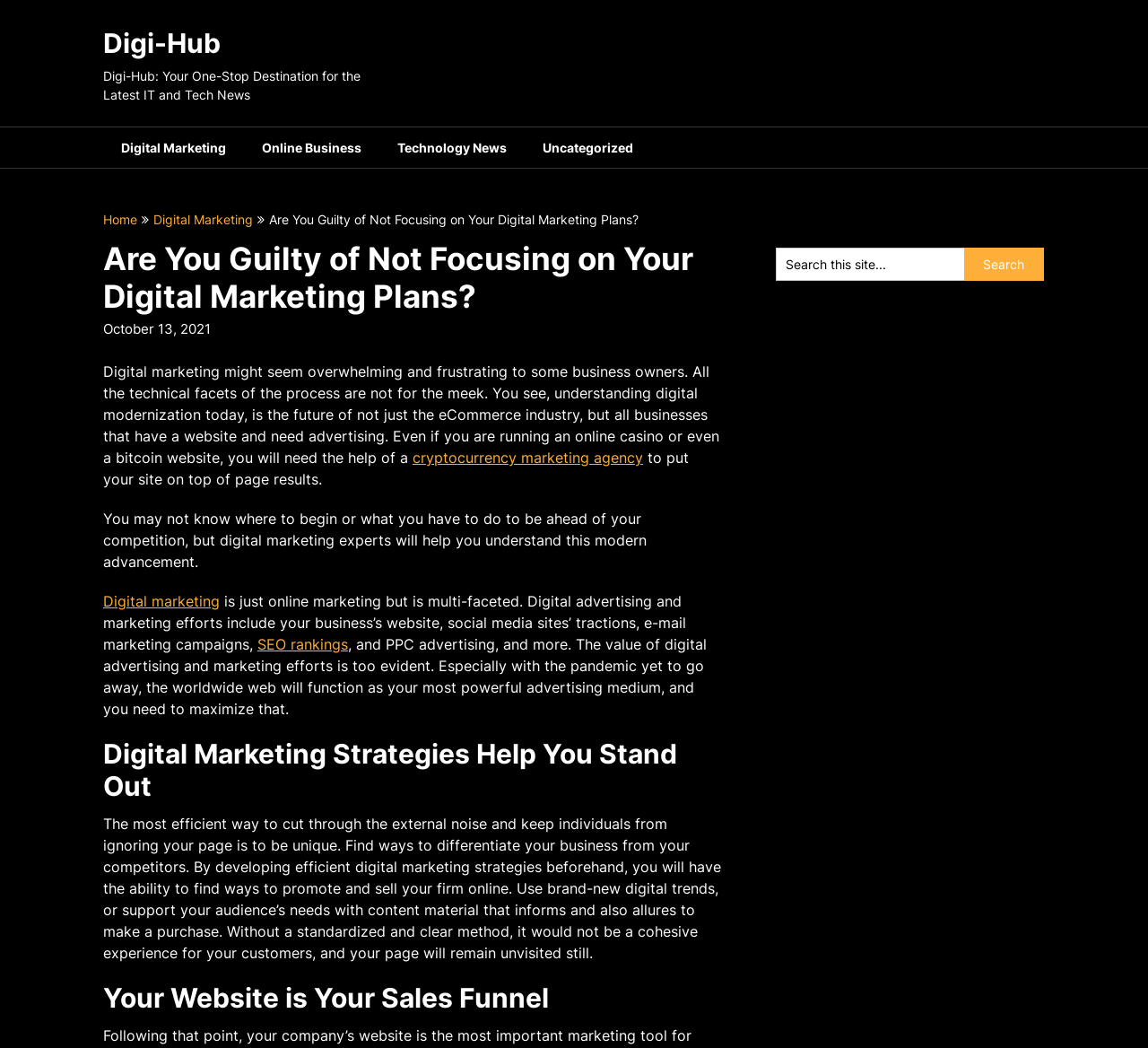Explain in detail what you observe on this webpage.

This webpage is about the importance of digital marketing strategies for every business. At the top, there is a heading "Digi-Hub" and a link to the website's homepage. Below it, there is a static text describing Digi-Hub as a one-stop destination for the latest IT and tech news. 

To the right of the heading, there are four links: "Digital Marketing", "Online Business", "Technology News", and "Uncategorized". Below these links, there is a navigation menu with links to "Home" and "Digital Marketing". 

The main content of the webpage starts with a heading "Are You Guilty of Not Focusing on Your Digital Marketing Plans?" followed by a static text describing the importance of digital marketing for business owners. The text explains that digital marketing might seem overwhelming, but it is essential for businesses to understand modern digitalization. 

There are several links within the text, including "cryptocurrency marketing agency", "Digital marketing", and "SEO rankings". The text also highlights the value of digital advertising and marketing efforts, including website, social media, email marketing campaigns, and PPC advertising. 

Further down, there are two headings: "Digital Marketing Strategies Help You Stand Out" and "Your Website is Your Sales Funnel". The text under these headings explains the importance of developing efficient digital marketing strategies to differentiate a business from its competitors and to promote and sell the business online. 

At the bottom right of the webpage, there is a search box with a button labeled "Search" and a placeholder text "Search this site...".